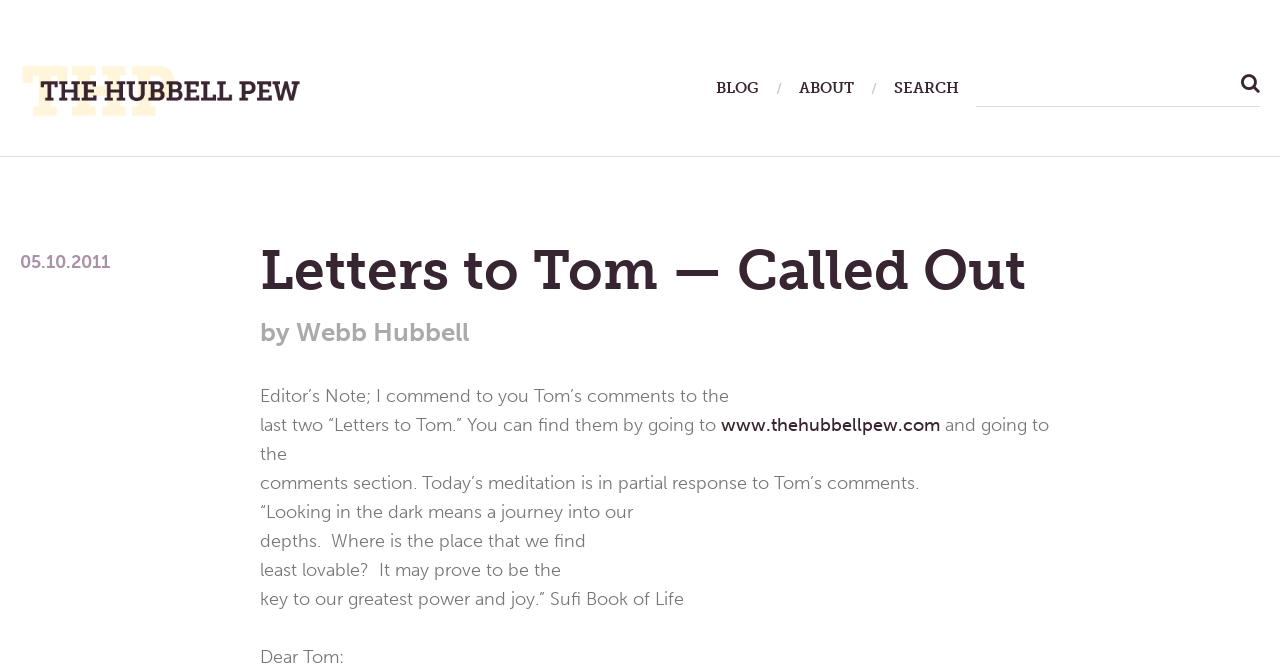Identify the webpage's primary heading and generate its text.

Letters to Tom — Called Out